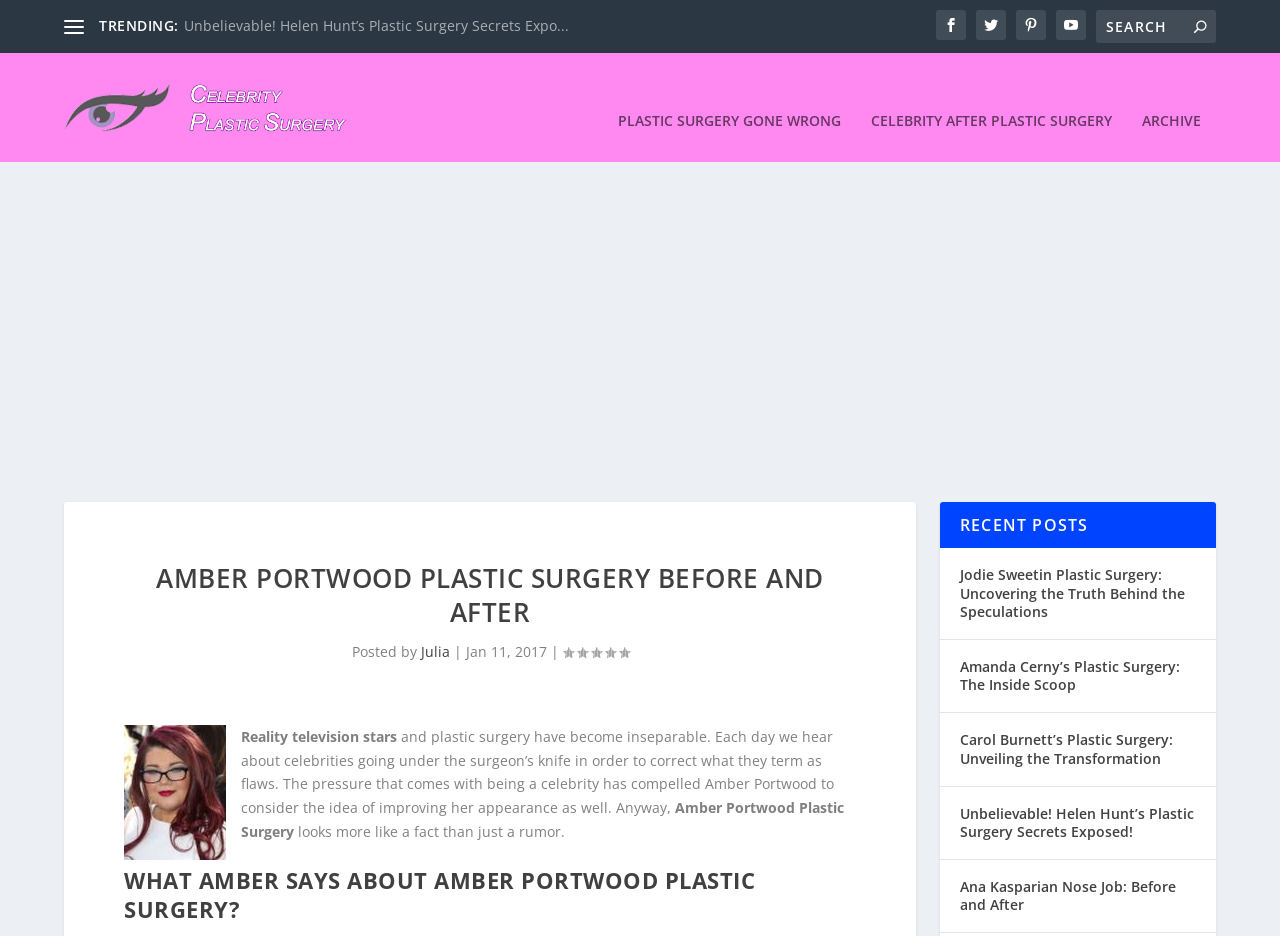Provide the bounding box coordinates of the HTML element this sentence describes: "parent_node: PLASTIC SURGERY GONE WRONG".

[0.05, 0.069, 0.302, 0.13]